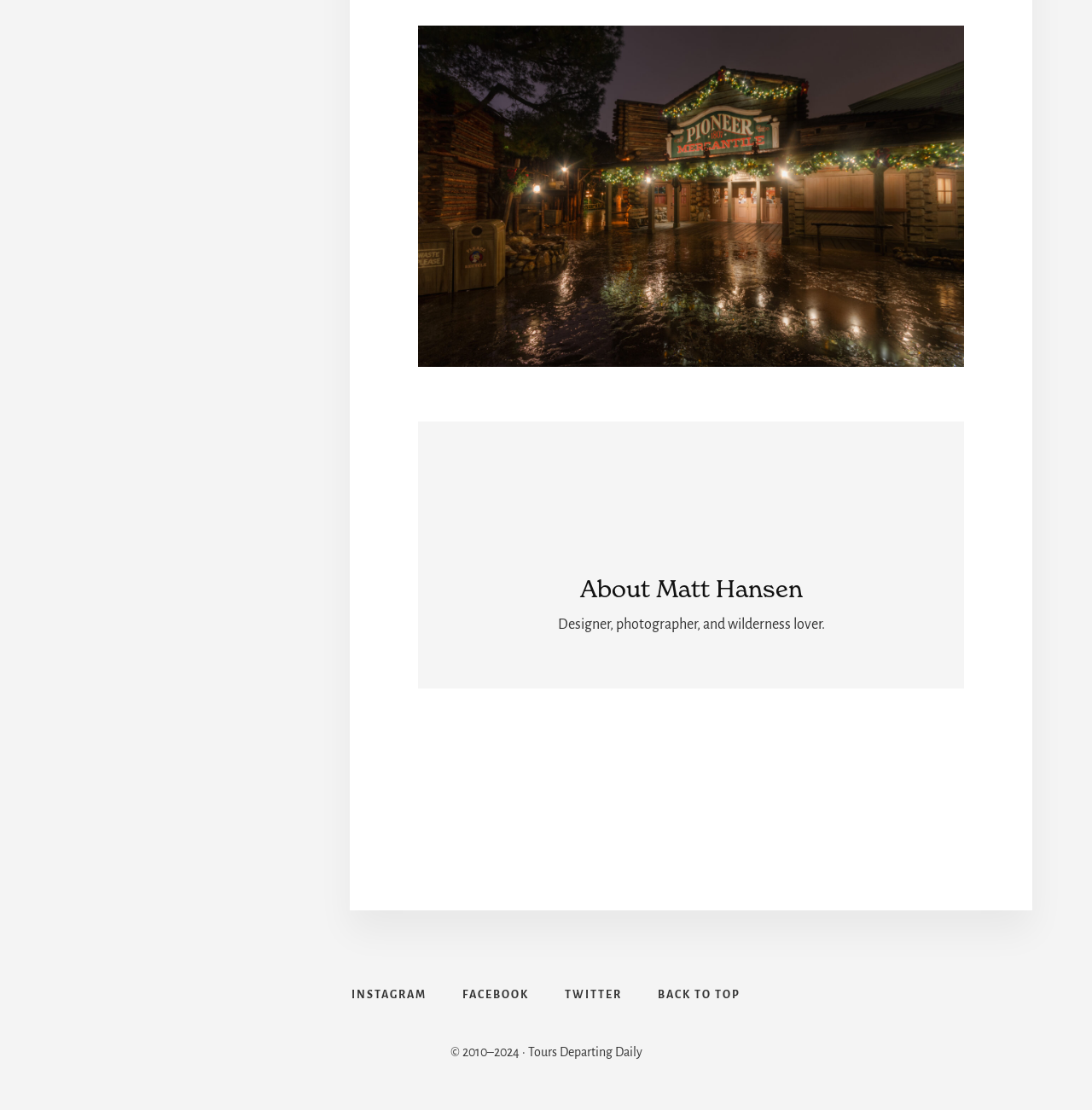What is the purpose of the 'BACK TO TOP' link?
Using the image, give a concise answer in the form of a single word or short phrase.

To go back to the top of the page